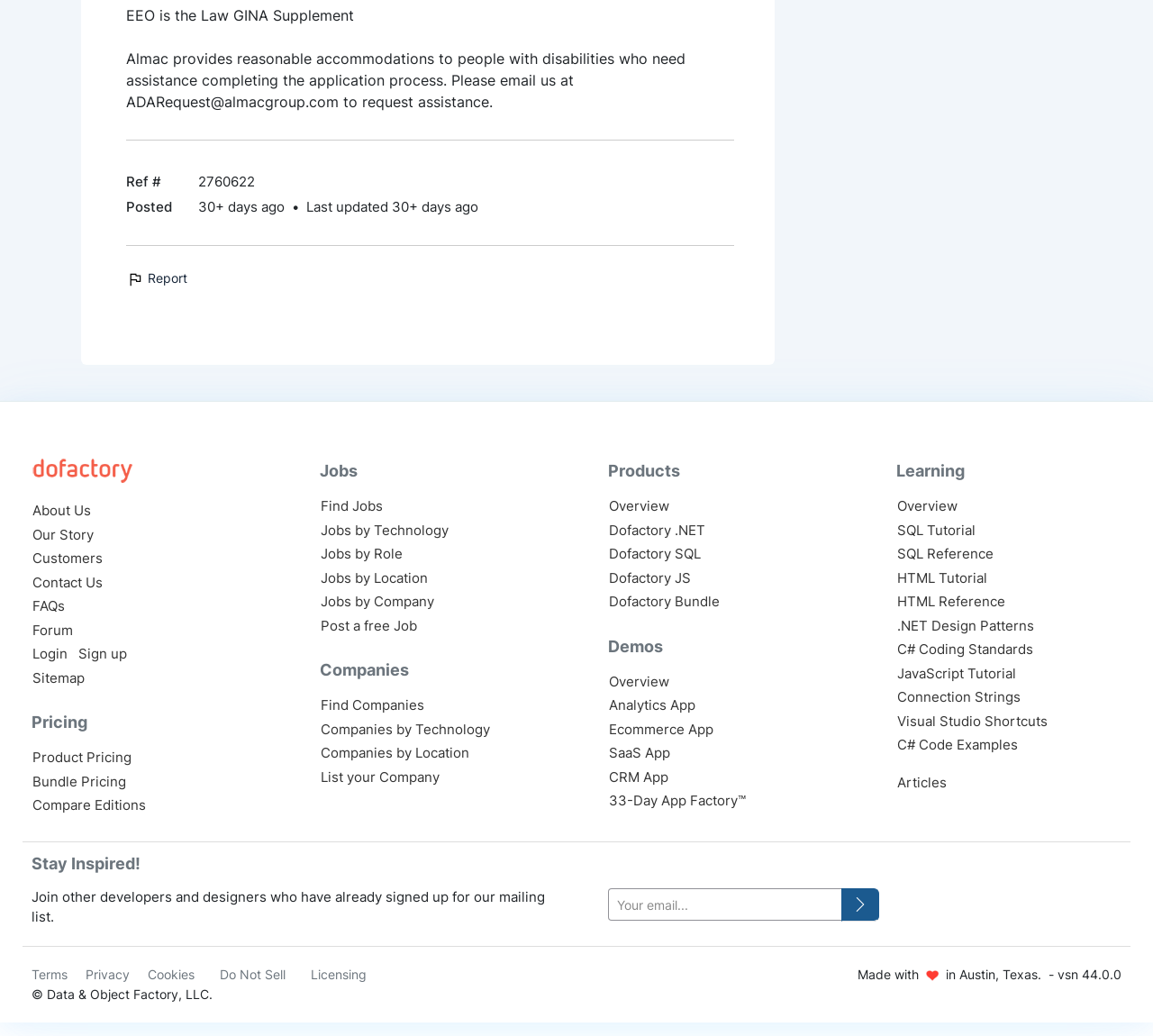Using the elements shown in the image, answer the question comprehensively: What is the company's accommodation policy?

Based on the text 'Almac provides reasonable accommodations to people with disabilities who need assistance completing the application process.', it can be inferred that the company's accommodation policy is to provide reasonable accommodations to people with disabilities.